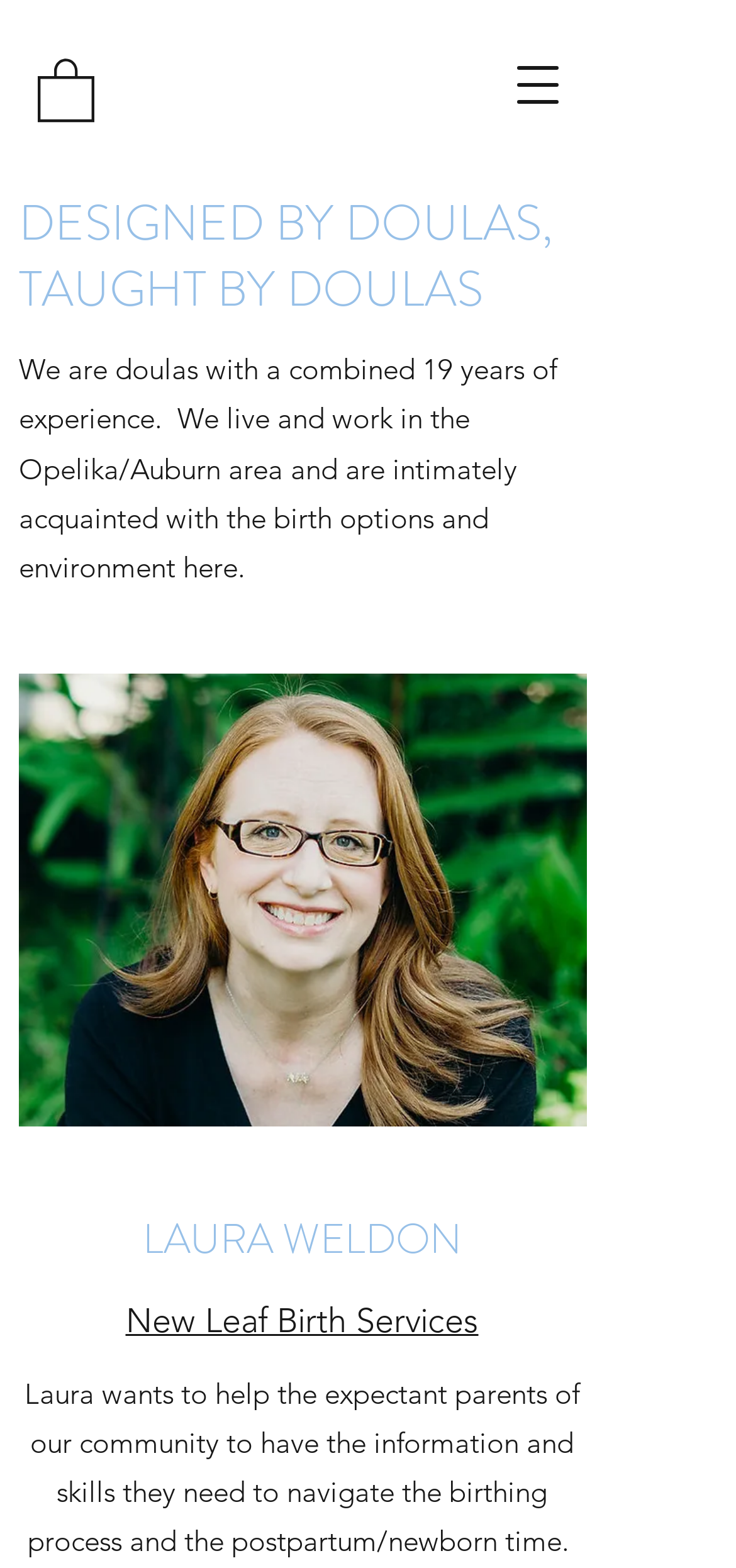Using the provided element description: "aria-label="Open navigation menu"", identify the bounding box coordinates. The coordinates should be four floats between 0 and 1 in the order [left, top, right, bottom].

[0.679, 0.03, 0.782, 0.078]